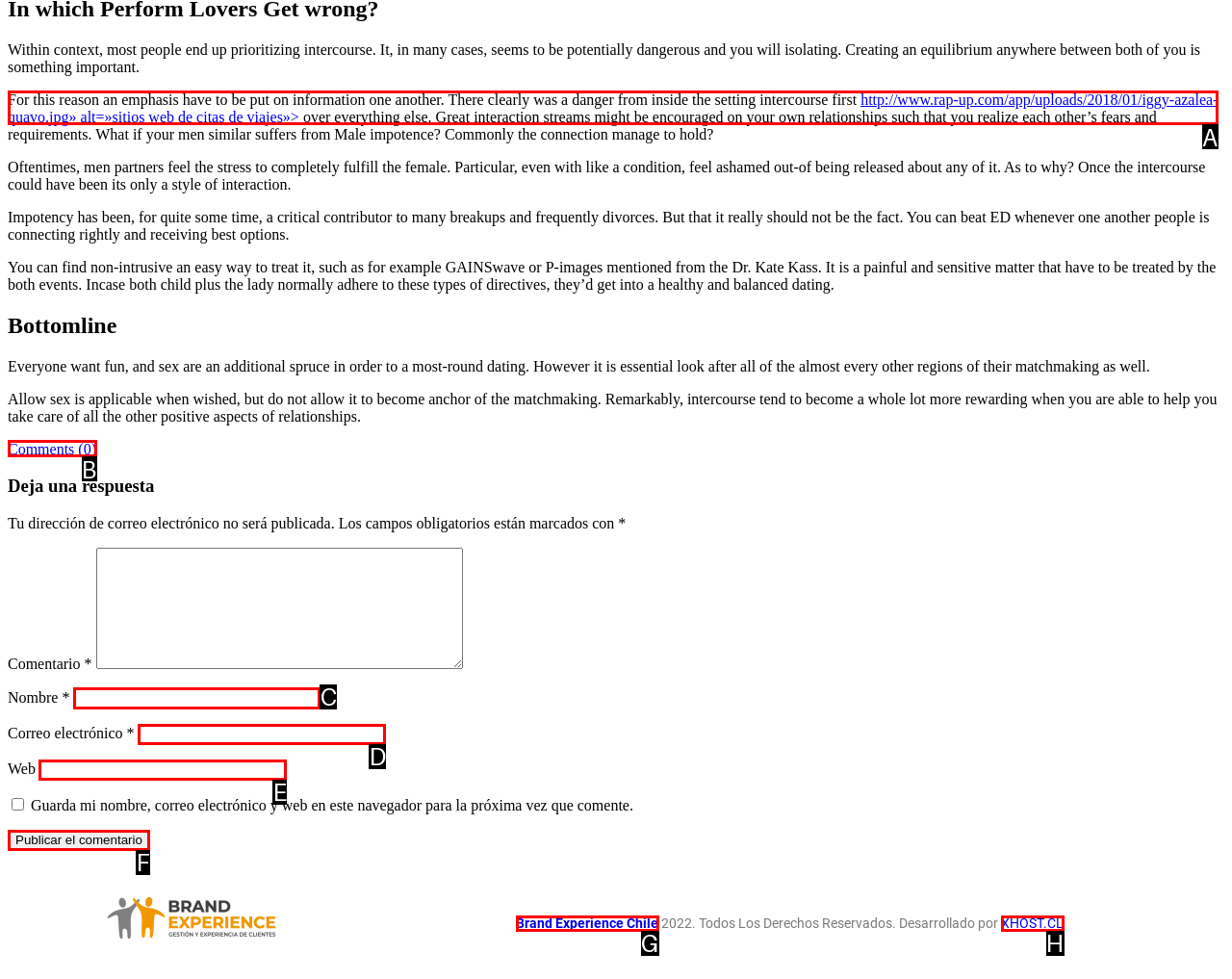Please identify the correct UI element to click for the task: Enter your name Respond with the letter of the appropriate option.

C